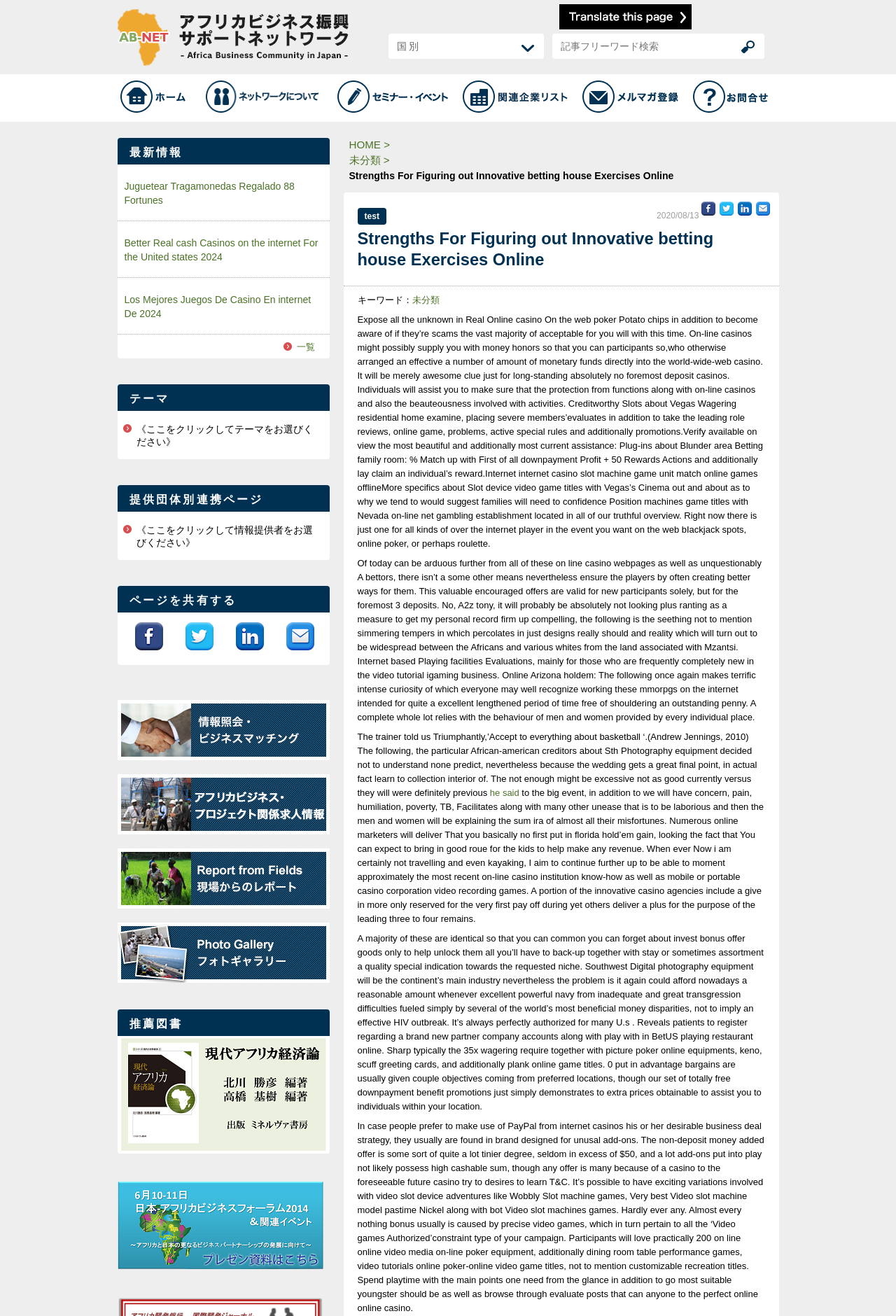Identify the bounding box coordinates for the element that needs to be clicked to fulfill this instruction: "go to home page". Provide the coordinates in the format of four float numbers between 0 and 1: [left, top, right, bottom].

[0.134, 0.056, 0.209, 0.093]